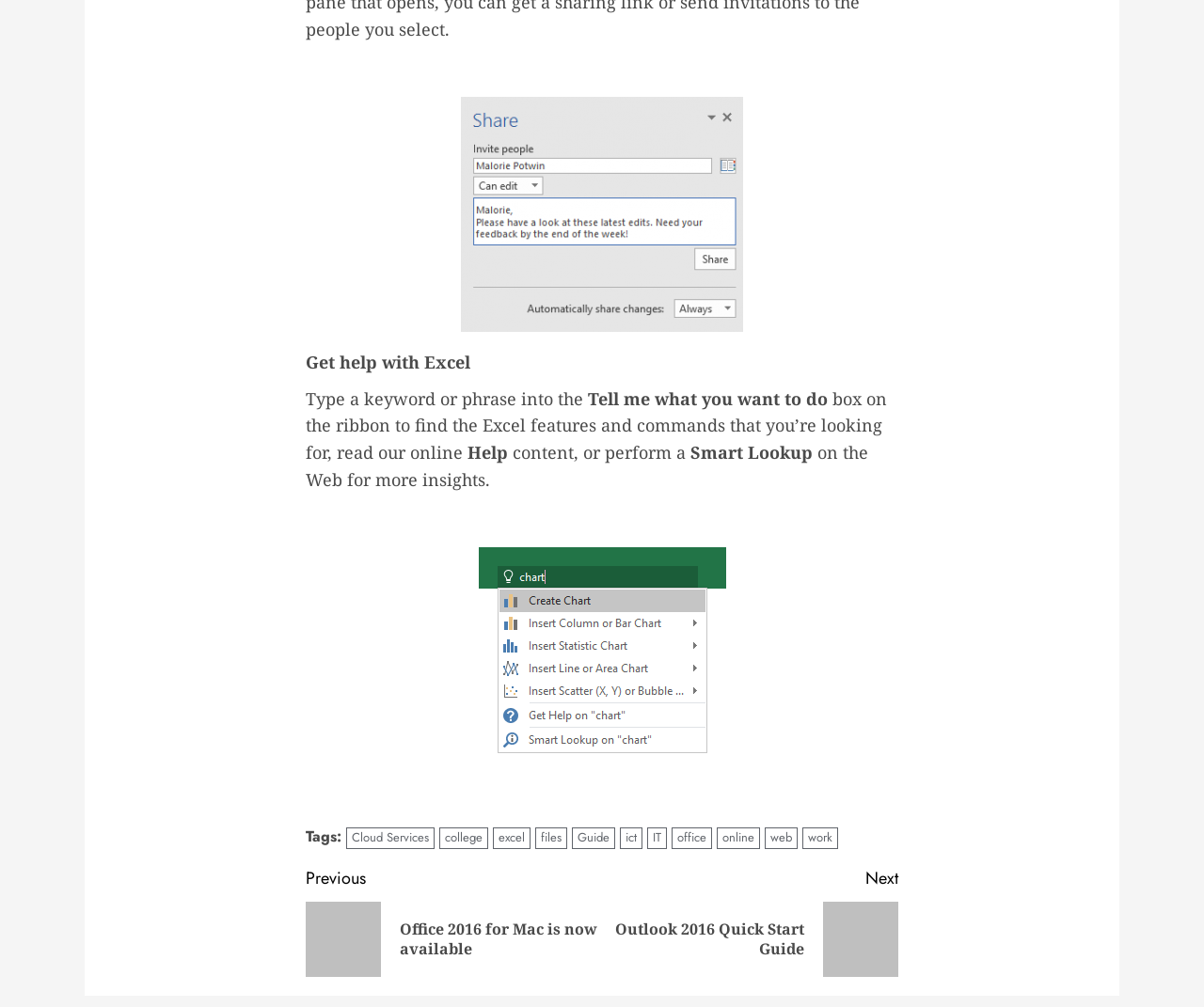What is the text of the navigation element?
By examining the image, provide a one-word or phrase answer.

Continue Reading